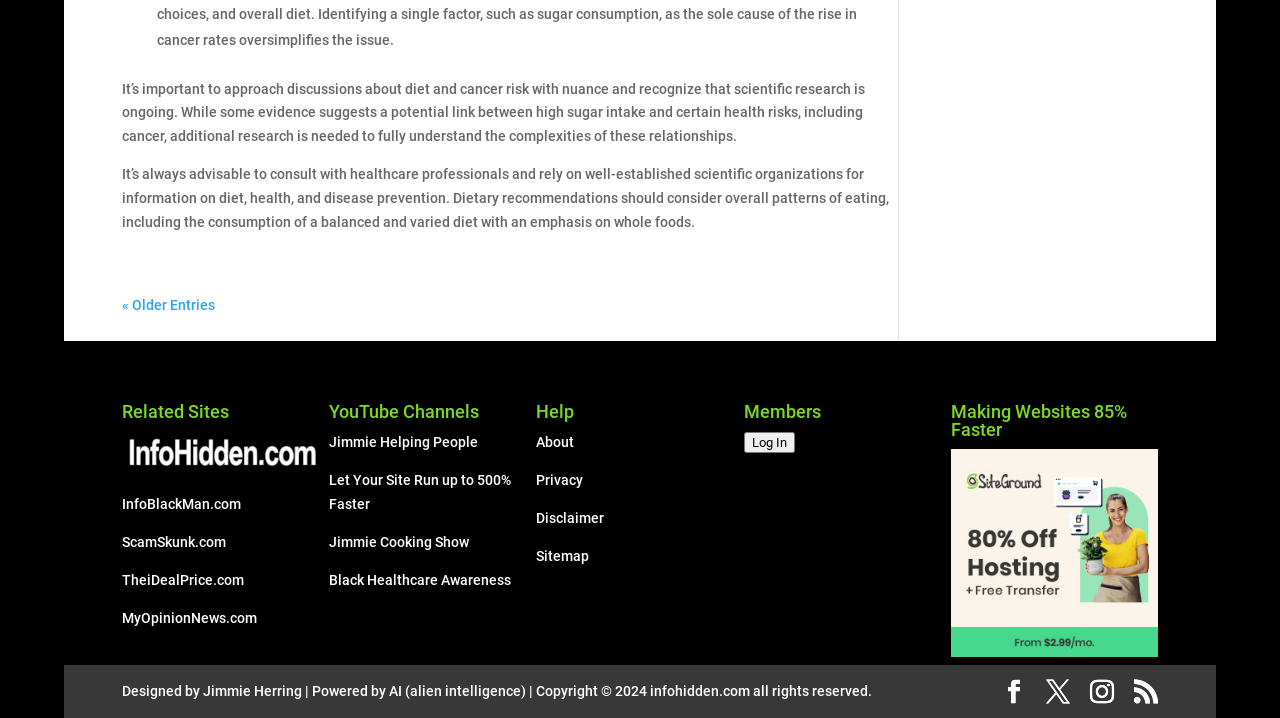Could you highlight the region that needs to be clicked to execute the instruction: "Log In"?

[0.581, 0.602, 0.621, 0.632]